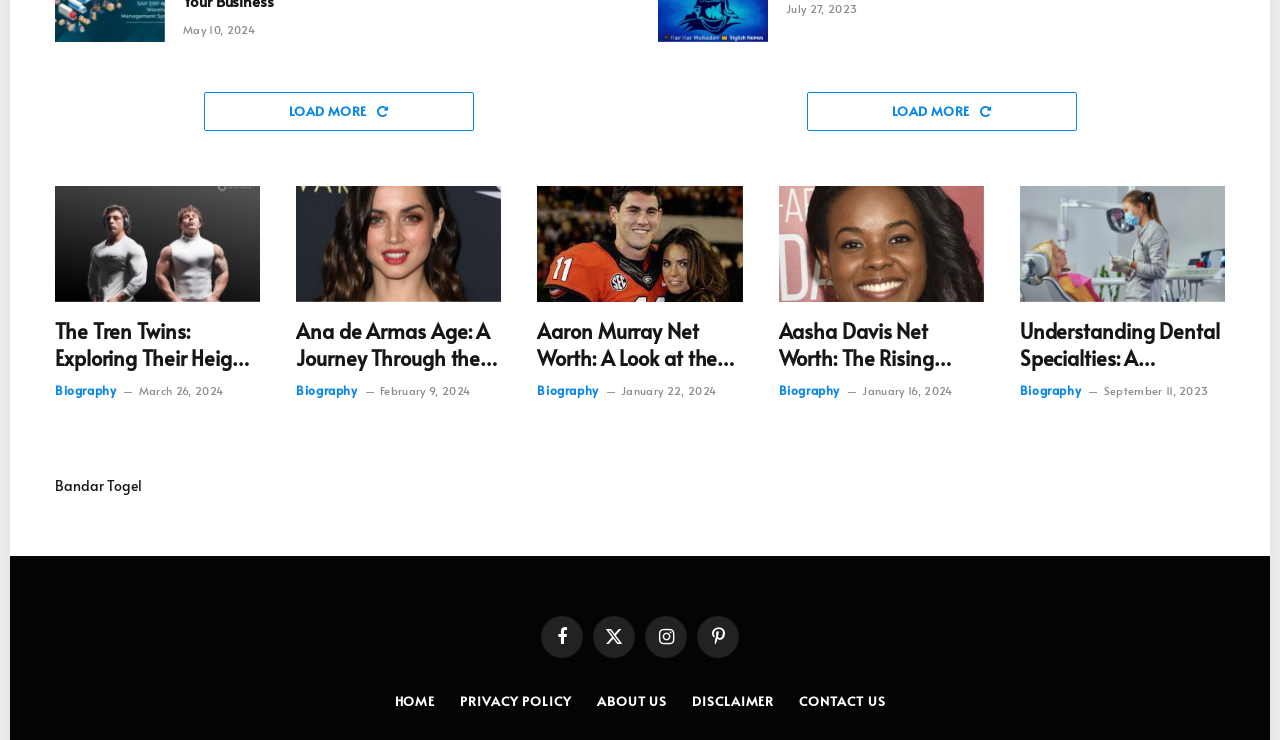Please indicate the bounding box coordinates for the clickable area to complete the following task: "Load more articles". The coordinates should be specified as four float numbers between 0 and 1, i.e., [left, top, right, bottom].

[0.159, 0.125, 0.37, 0.178]